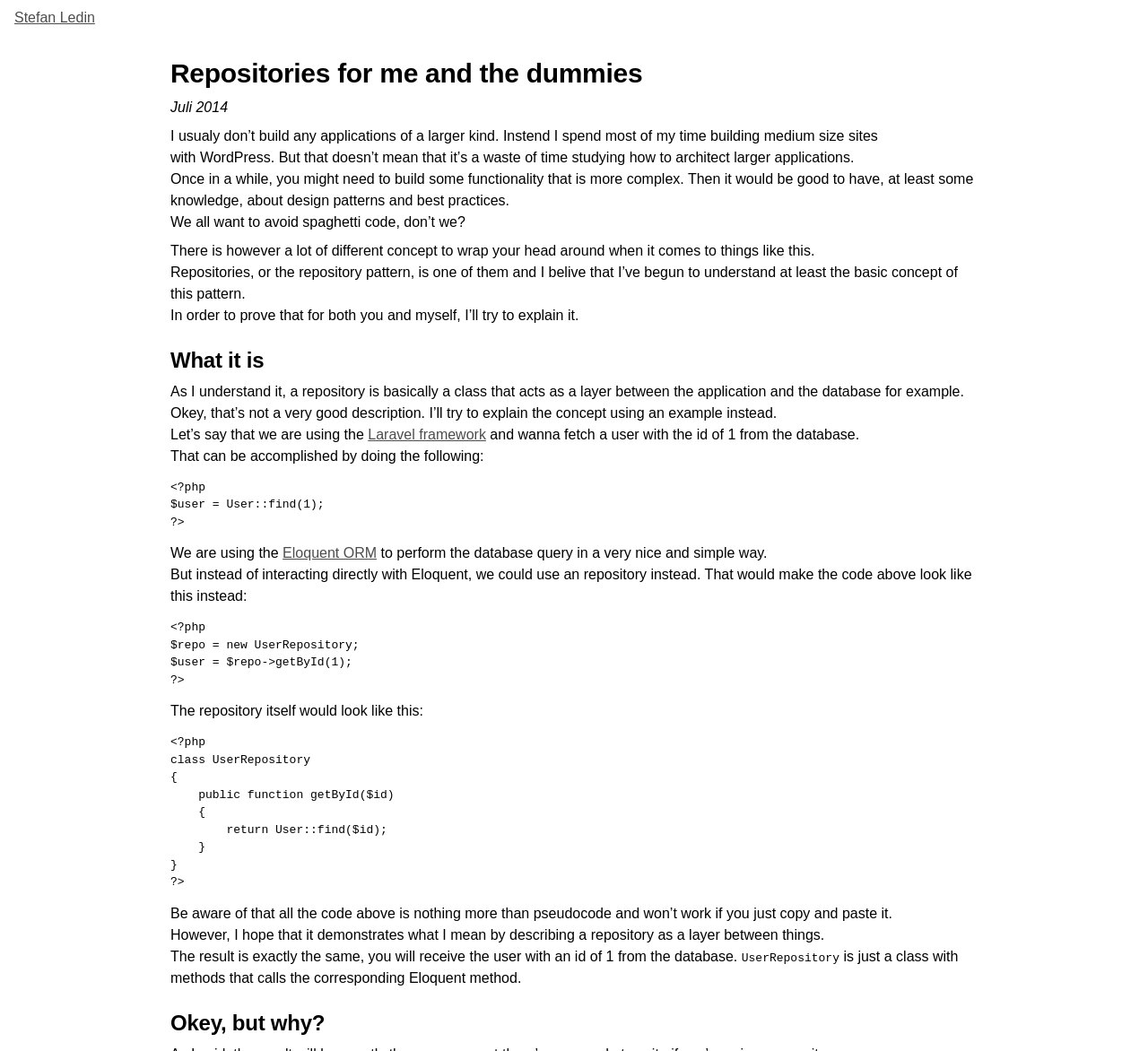Determine the main headline of the webpage and provide its text.

Repositories for me and the dummies